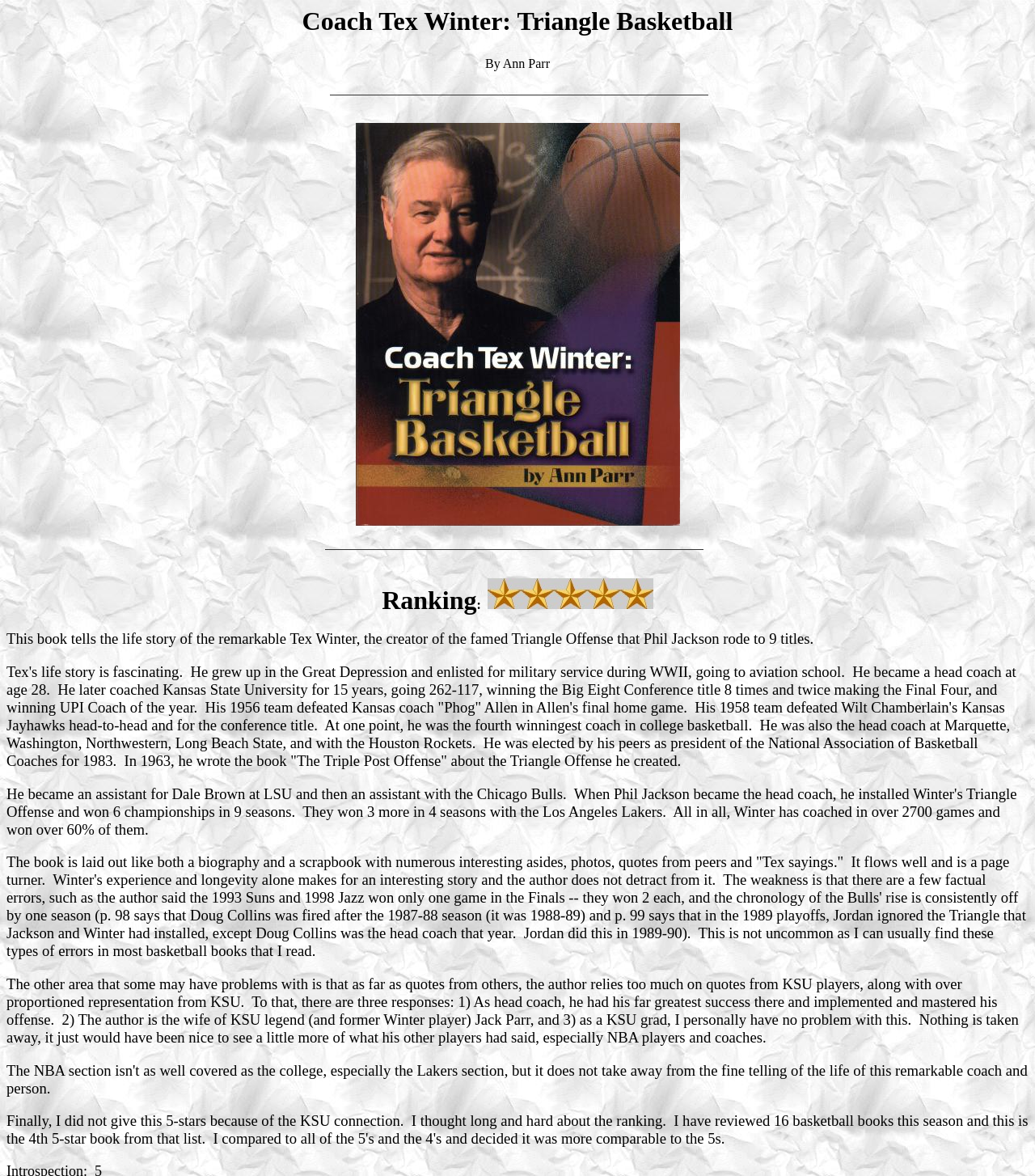What is the name of the book written by Tex Winter?
Please look at the screenshot and answer in one word or a short phrase.

The Triple Post Offense